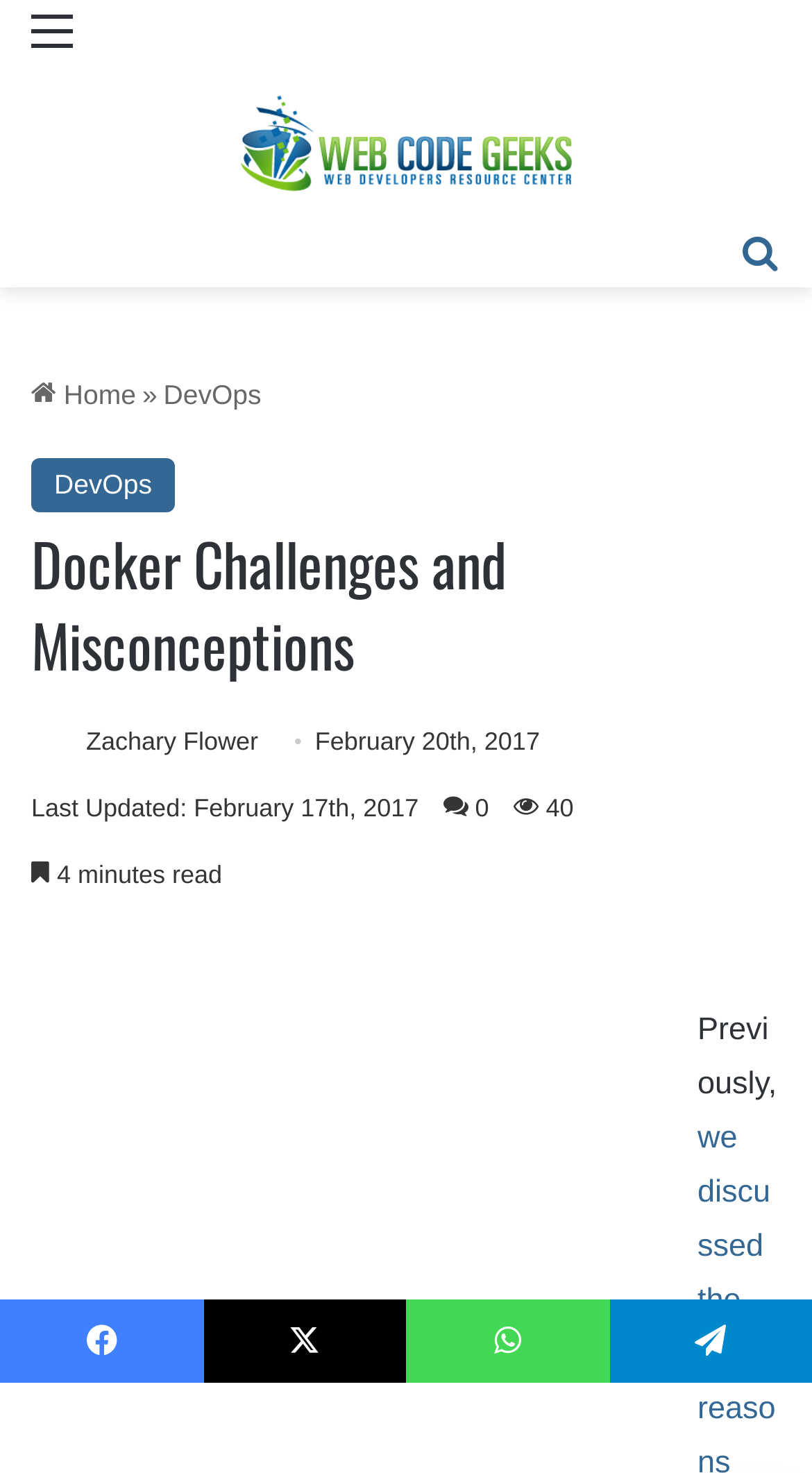Carefully observe the image and respond to the question with a detailed answer:
Who is the author of the article?

I determined the author of the article by looking at the link element with the text 'Photo of Zachary Flower' and an image with the same name, which suggests that Zachary Flower is the author of the article.